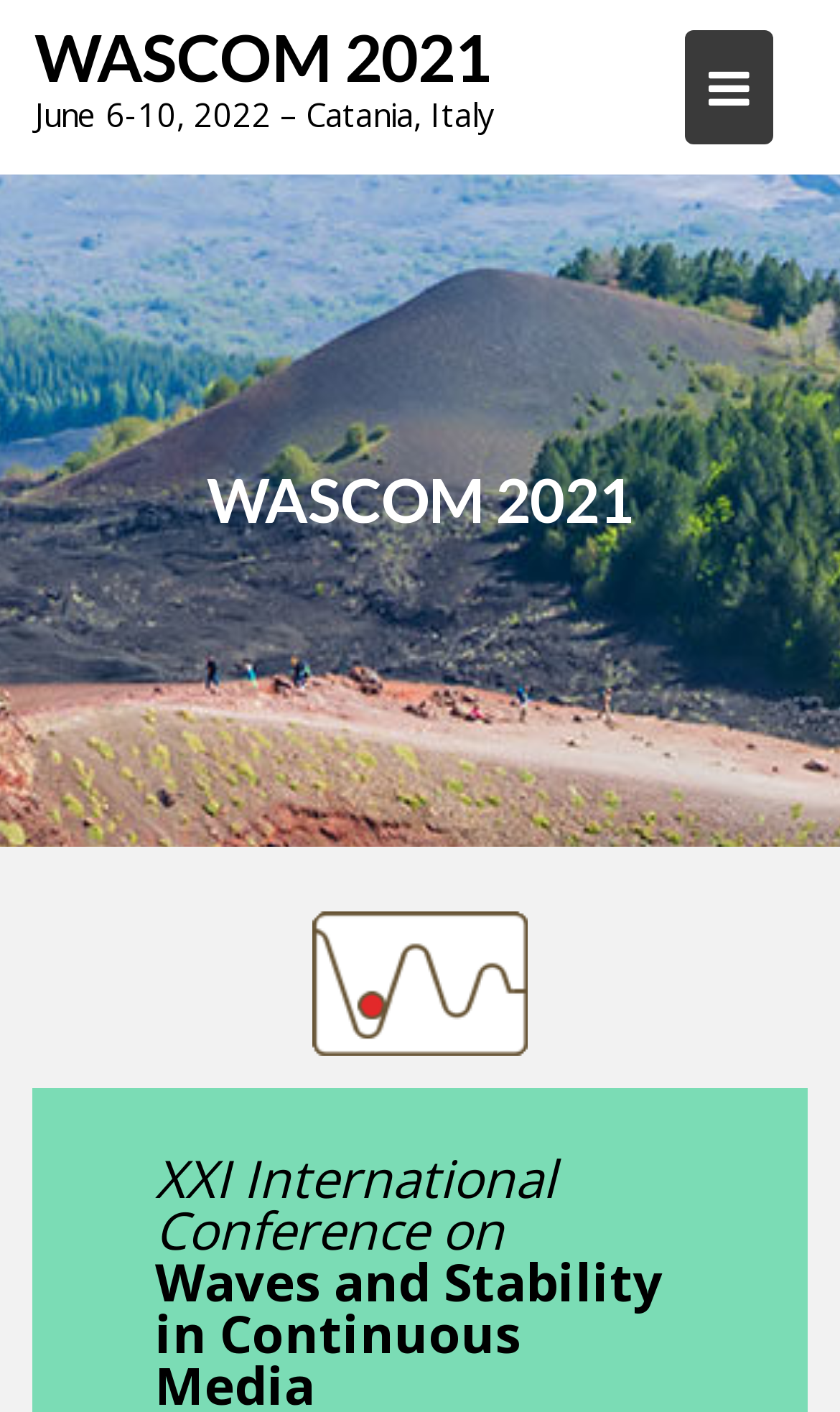What is the shape of the icon on the button?
Refer to the image and provide a one-word or short phrase answer.

Square